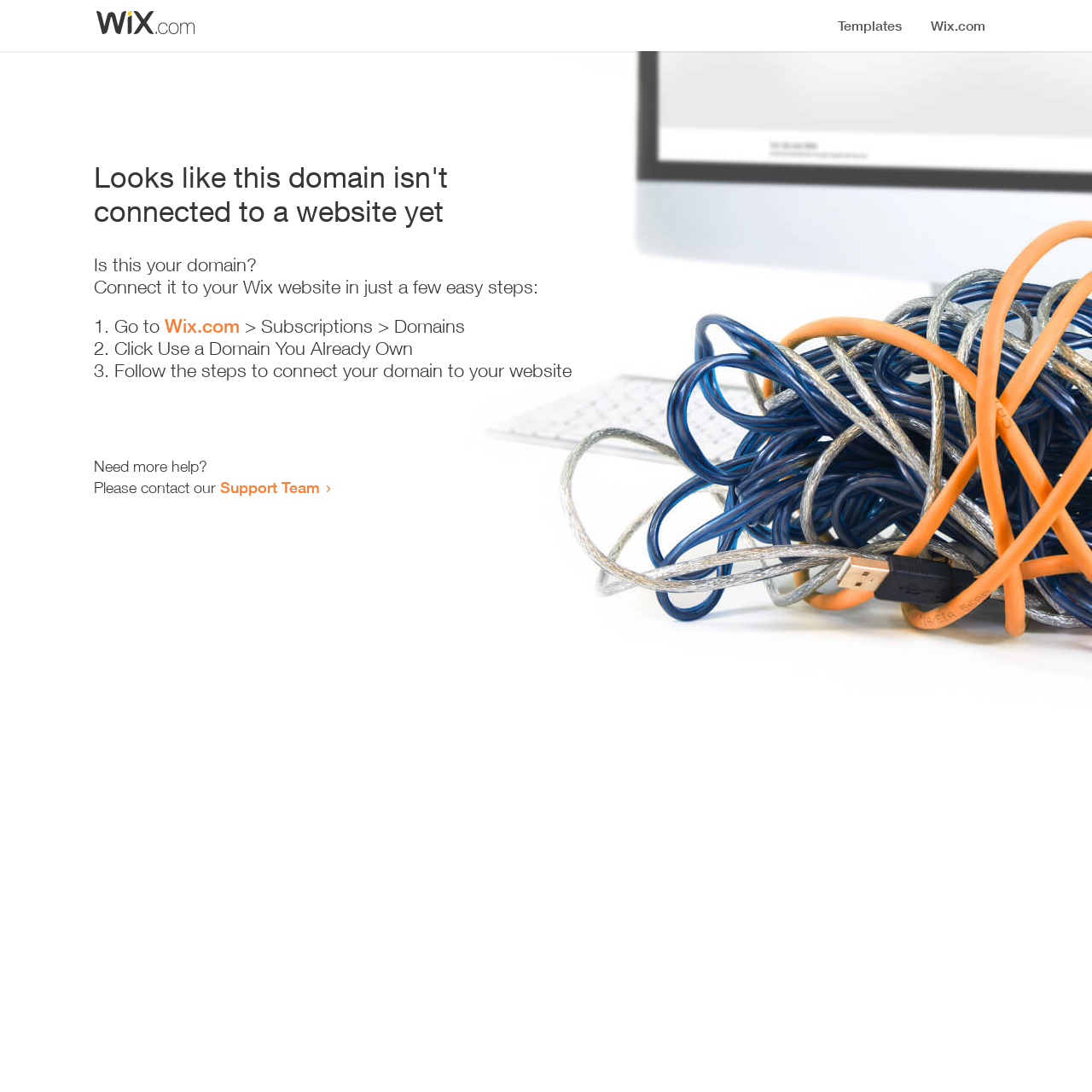Please extract the webpage's main title and generate its text content.

Looks like this domain isn't
connected to a website yet